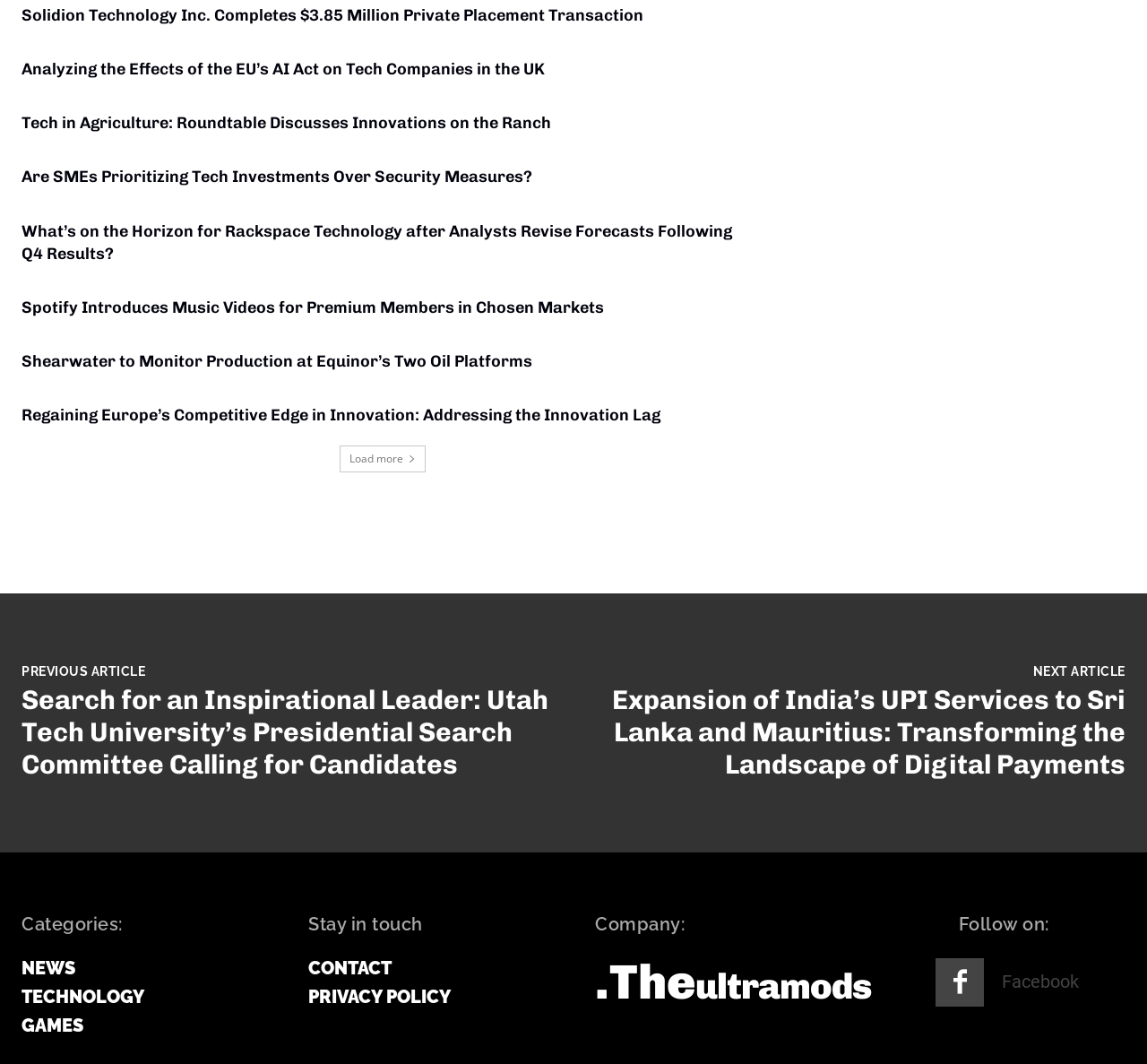Identify the bounding box coordinates of the region I need to click to complete this instruction: "Read the article 'Solidion Technology Inc. Completes $3.85 Million Private Placement Transaction'".

[0.019, 0.005, 0.561, 0.023]